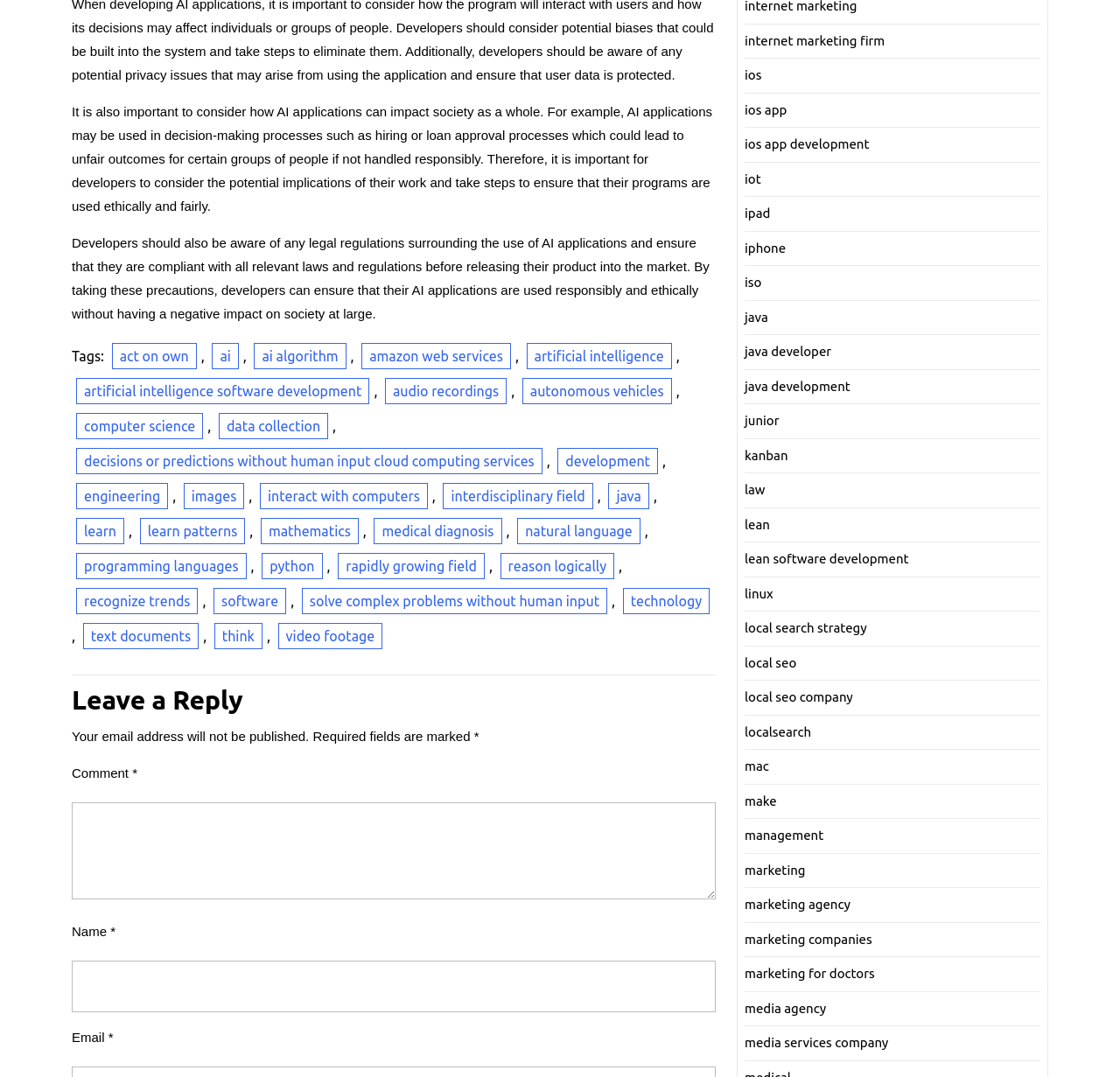Extract the bounding box coordinates for the HTML element that matches this description: "ios app development". The coordinates should be four float numbers between 0 and 1, i.e., [left, top, right, bottom].

[0.665, 0.127, 0.776, 0.141]